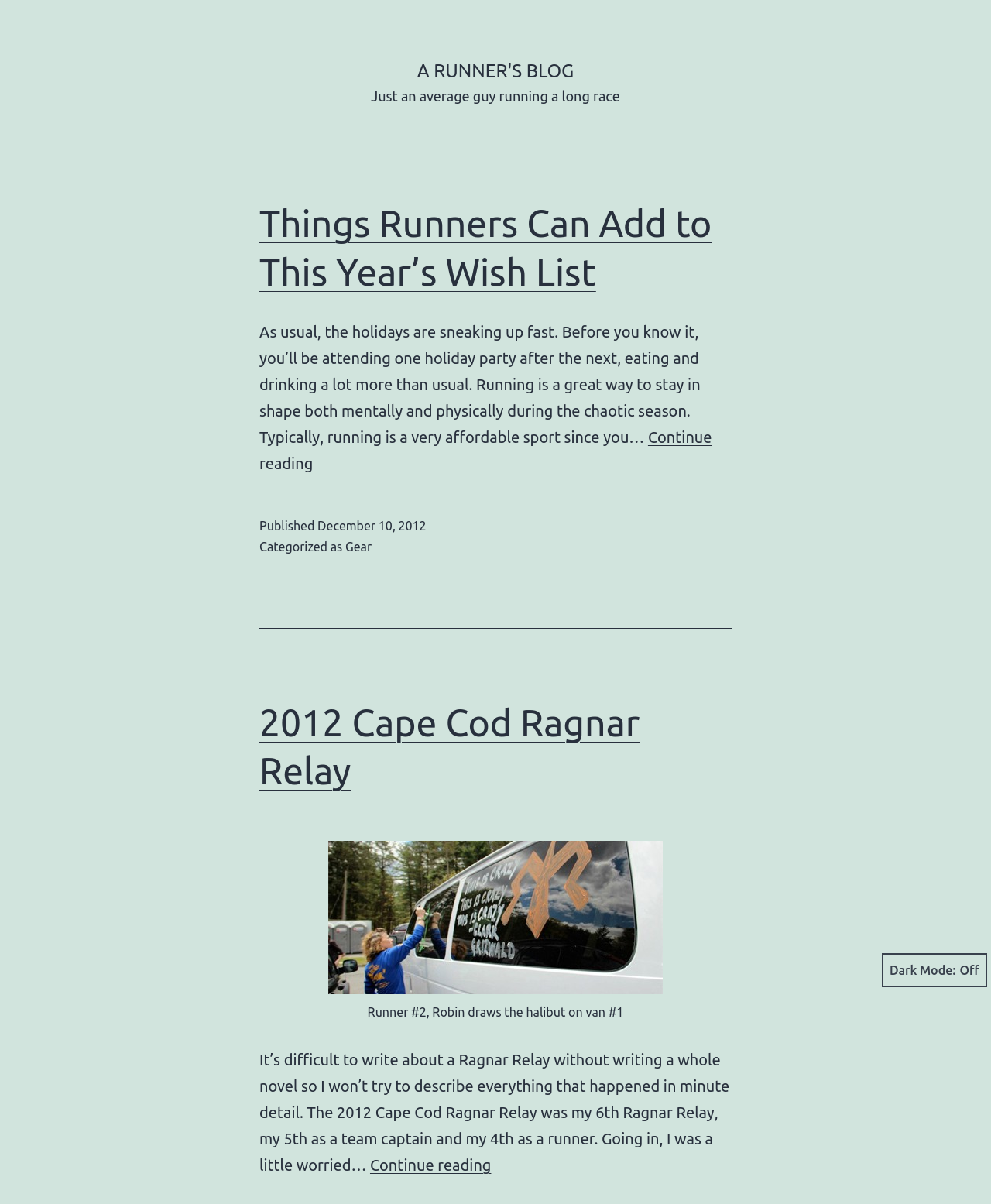Give a detailed account of the webpage's layout and content.

This webpage is a blog about running, titled "A Runner's Blog". At the top, there is a large heading "A RUNNER'S BLOG" that spans almost the entire width of the page. Below this heading, there is an article section that takes up most of the page's real estate.

The article section is divided into two main parts. The first part has a heading "Things Runners Can Add to This Year’s Wish List" followed by a brief paragraph of text that discusses how running can help during the holiday season. There is also a link to continue reading the article.

Below this, there is a footer section that contains some metadata about the article, including the publication date "December 10, 2012" and a category label "Gear".

The second part of the article section has a heading "2012 Cape Cod Ragnar Relay" followed by a link to the article and a figure with a caption "Runner #2, Robin draws the halibut on van #1". Below this, there is a longer paragraph of text that discusses the author's experience at the 2012 Cape Cod Ragnar Relay. There is also a link to continue reading the article.

At the very bottom of the page, there is a button labeled "Dark Mode:" that allows users to toggle the page's theme.

Overall, the webpage has a simple and clean layout, with a focus on presenting the blog articles in a clear and readable manner.